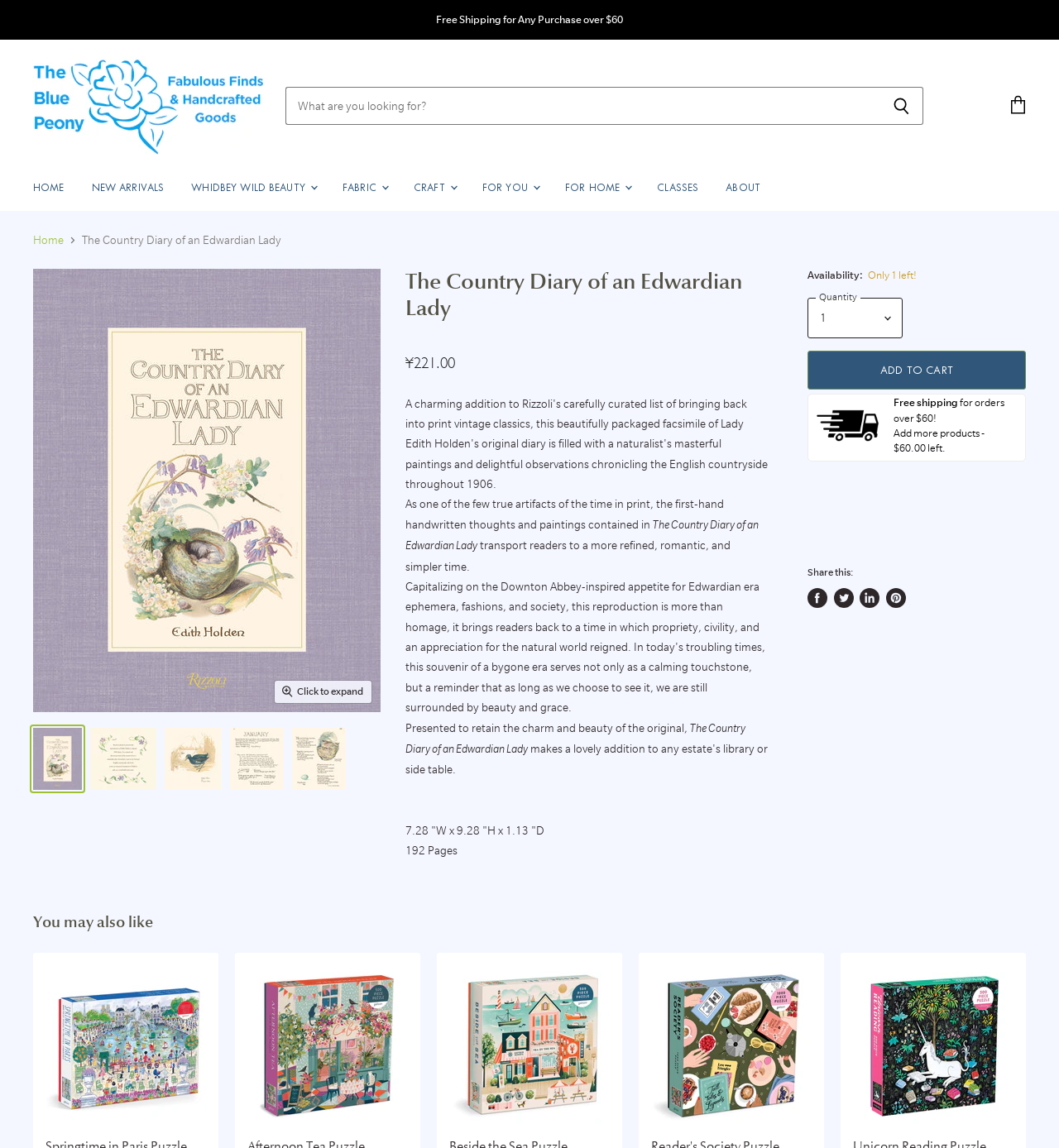Please answer the following question as detailed as possible based on the image: 
What is the price of the book?

The price of the book can be found in the product description section, where it is stated as ¥221.00.